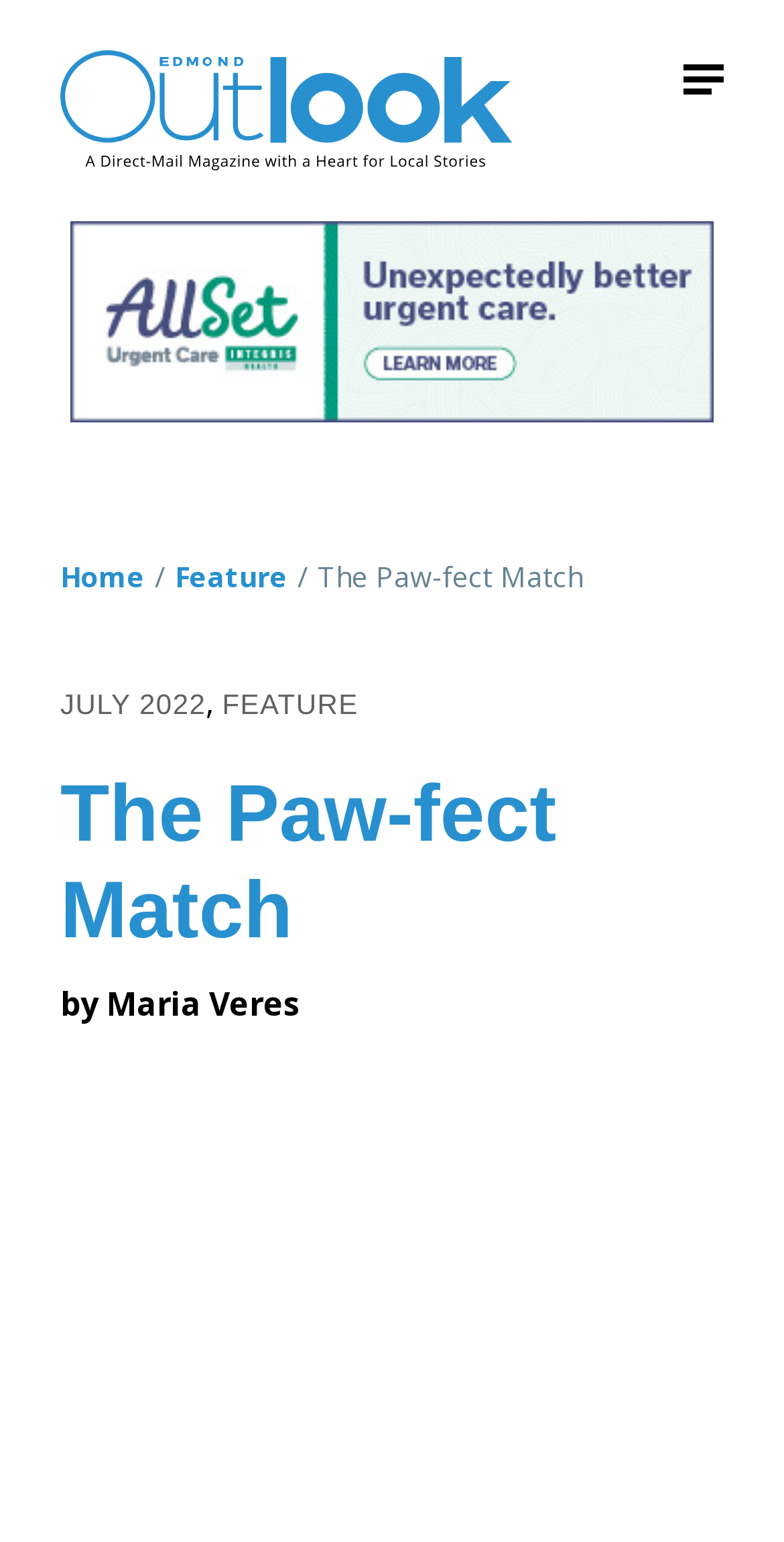What is the name of the publication?
We need a detailed and exhaustive answer to the question. Please elaborate.

I determined the answer by looking at the top-left corner of the webpage, where I found a link with the text 'Edmond Outlook'. This suggests that the publication's name is 'Edmond Outlook'.